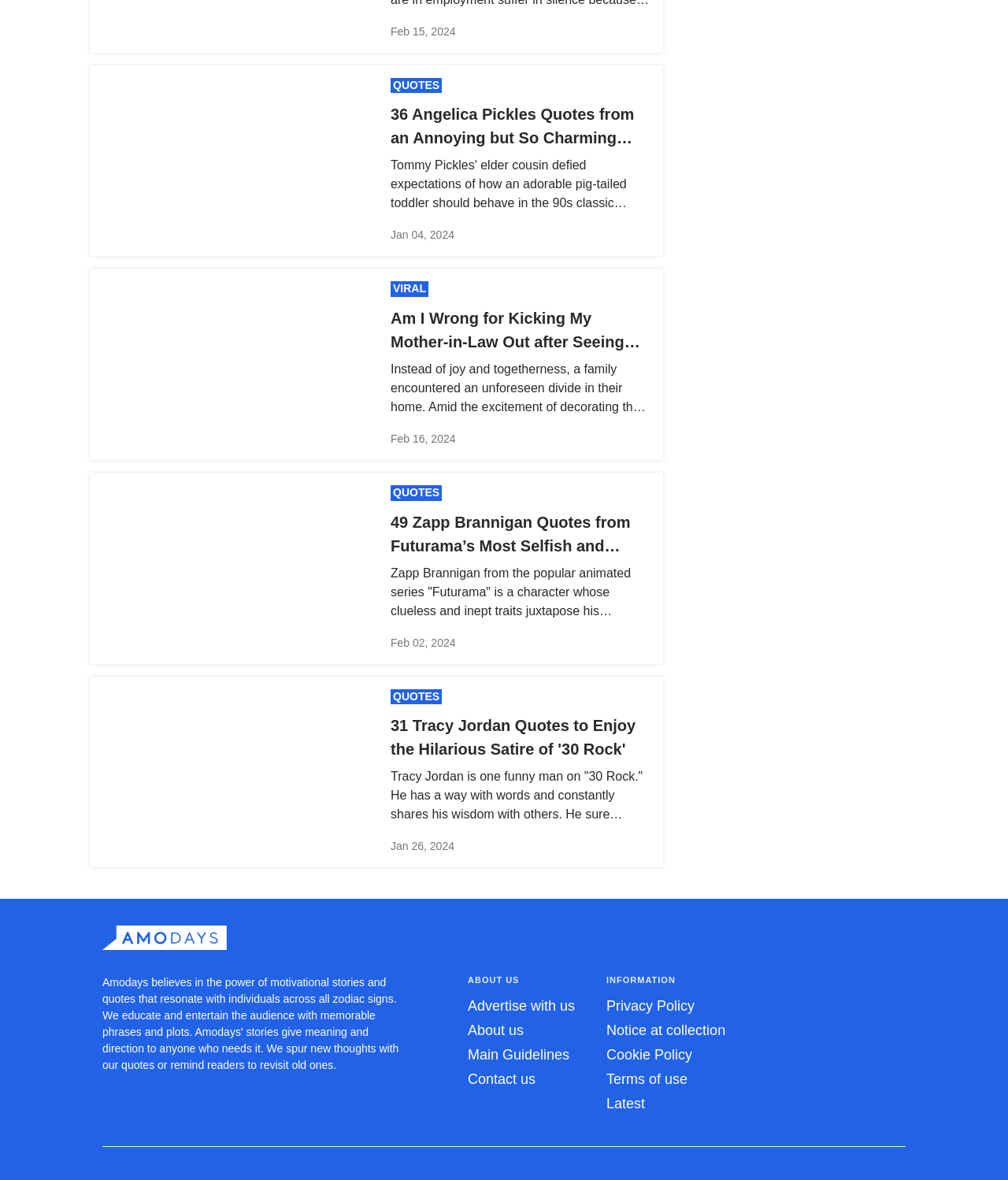Identify the bounding box coordinates of the section that should be clicked to achieve the task described: "Click on the QUOTES button to view Angelica Pickles quotes".

[0.39, 0.066, 0.436, 0.079]